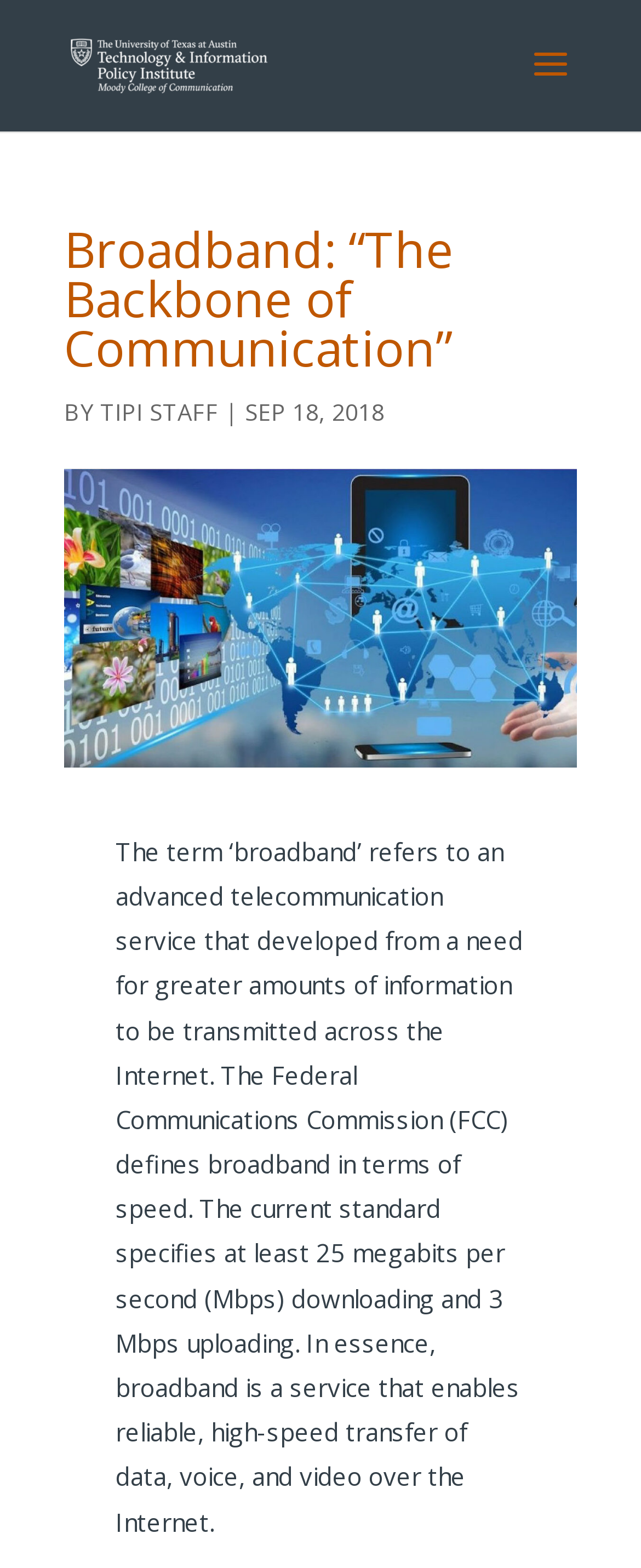What is the definition of broadband?
Refer to the screenshot and answer in one word or phrase.

Advanced telecommunication service